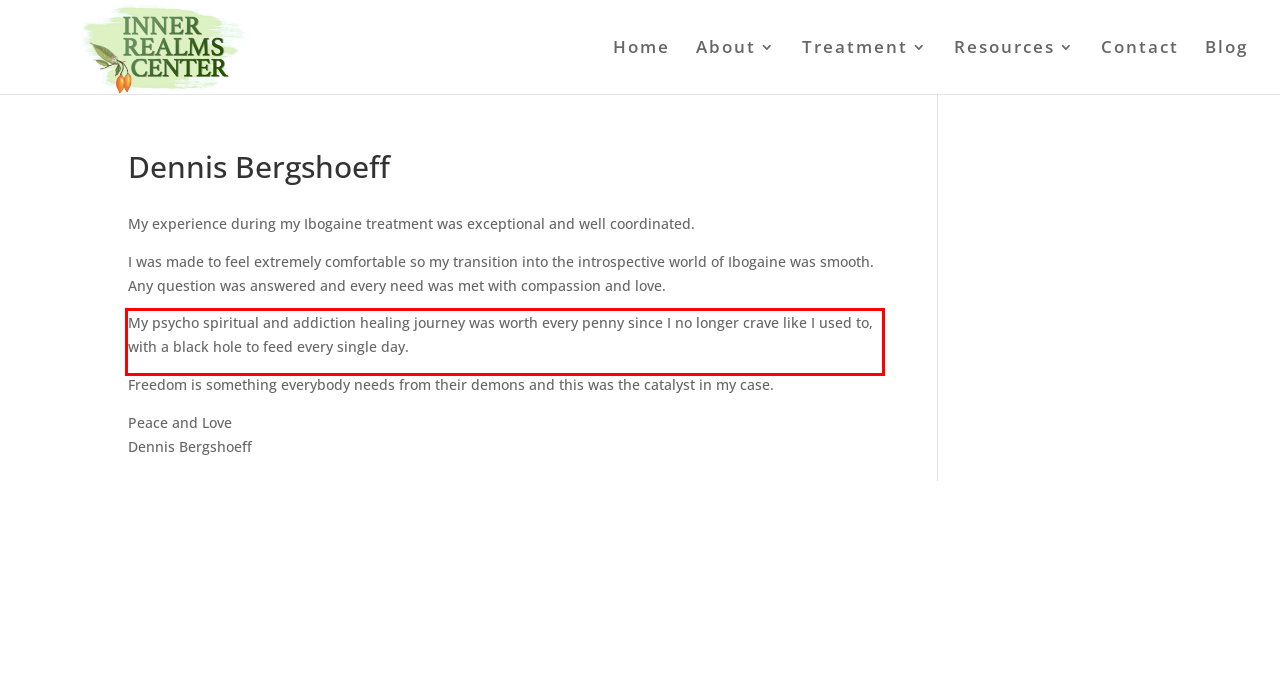Given a screenshot of a webpage with a red bounding box, extract the text content from the UI element inside the red bounding box.

My psycho spiritual and addiction healing journey was worth every penny since I no longer crave like I used to, with a black hole to feed every single day.